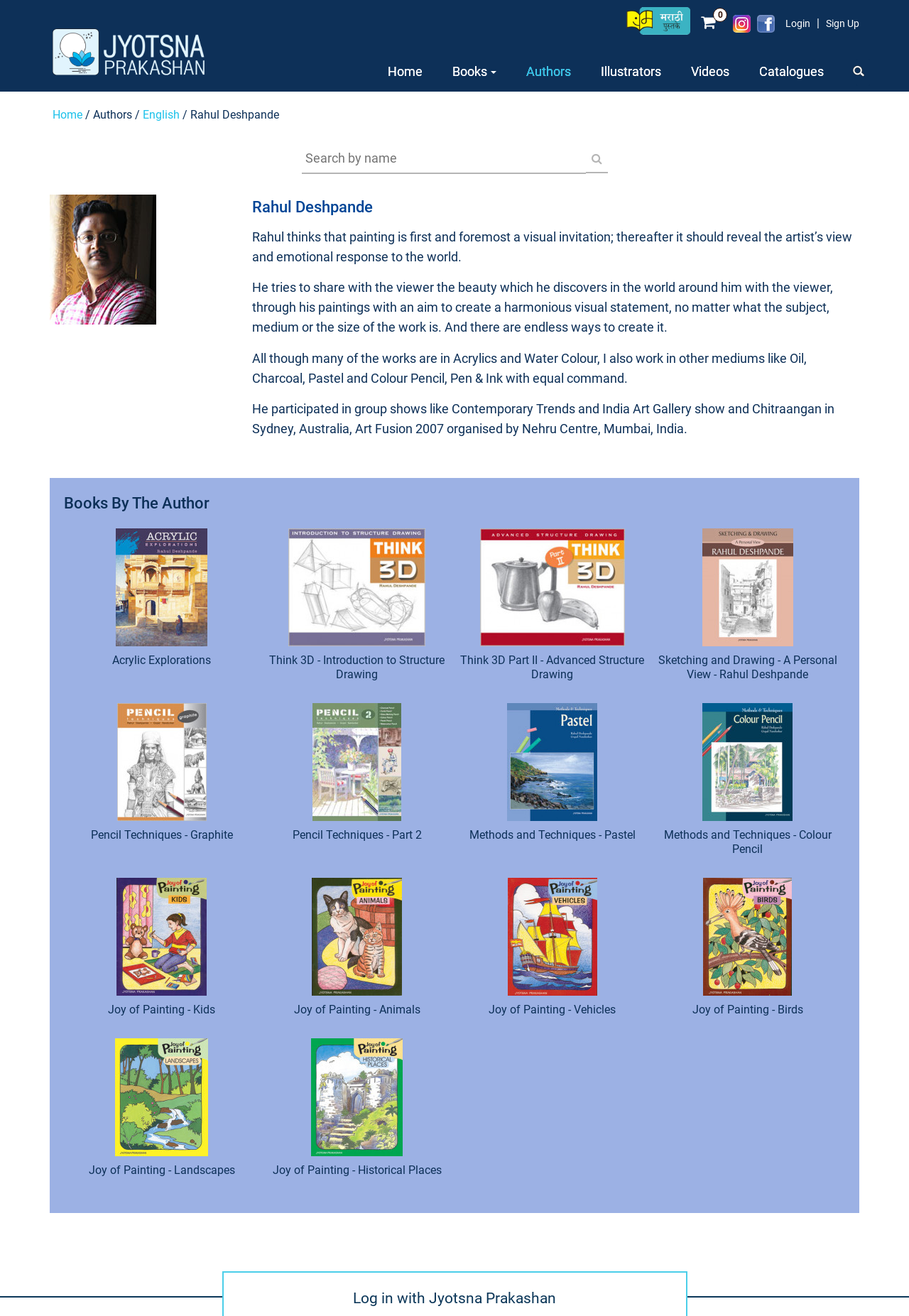Please indicate the bounding box coordinates of the element's region to be clicked to achieve the instruction: "Search for a book". Provide the coordinates as four float numbers between 0 and 1, i.e., [left, top, right, bottom].

[0.332, 0.11, 0.644, 0.132]